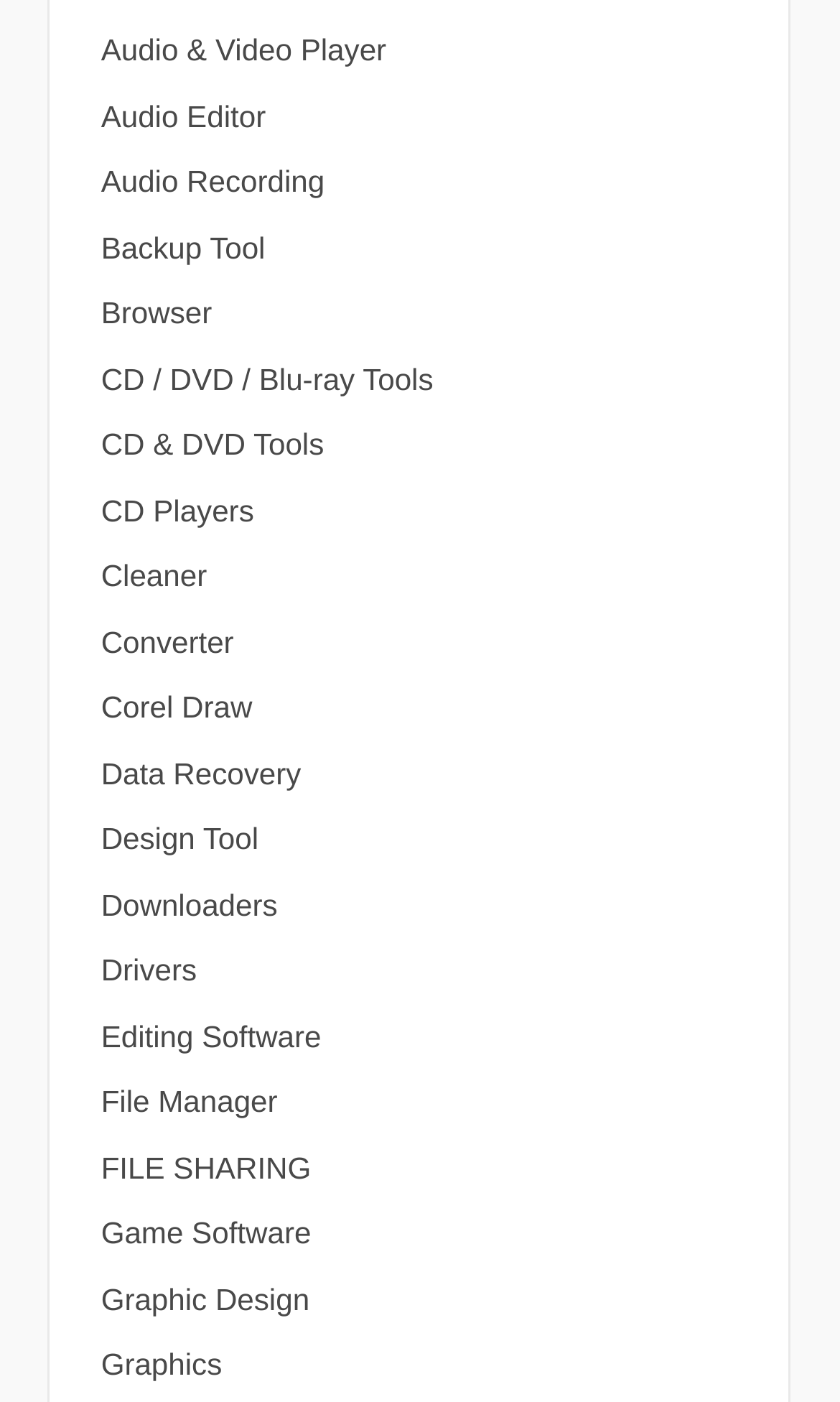Highlight the bounding box coordinates of the region I should click on to meet the following instruction: "Check the newsroom".

None